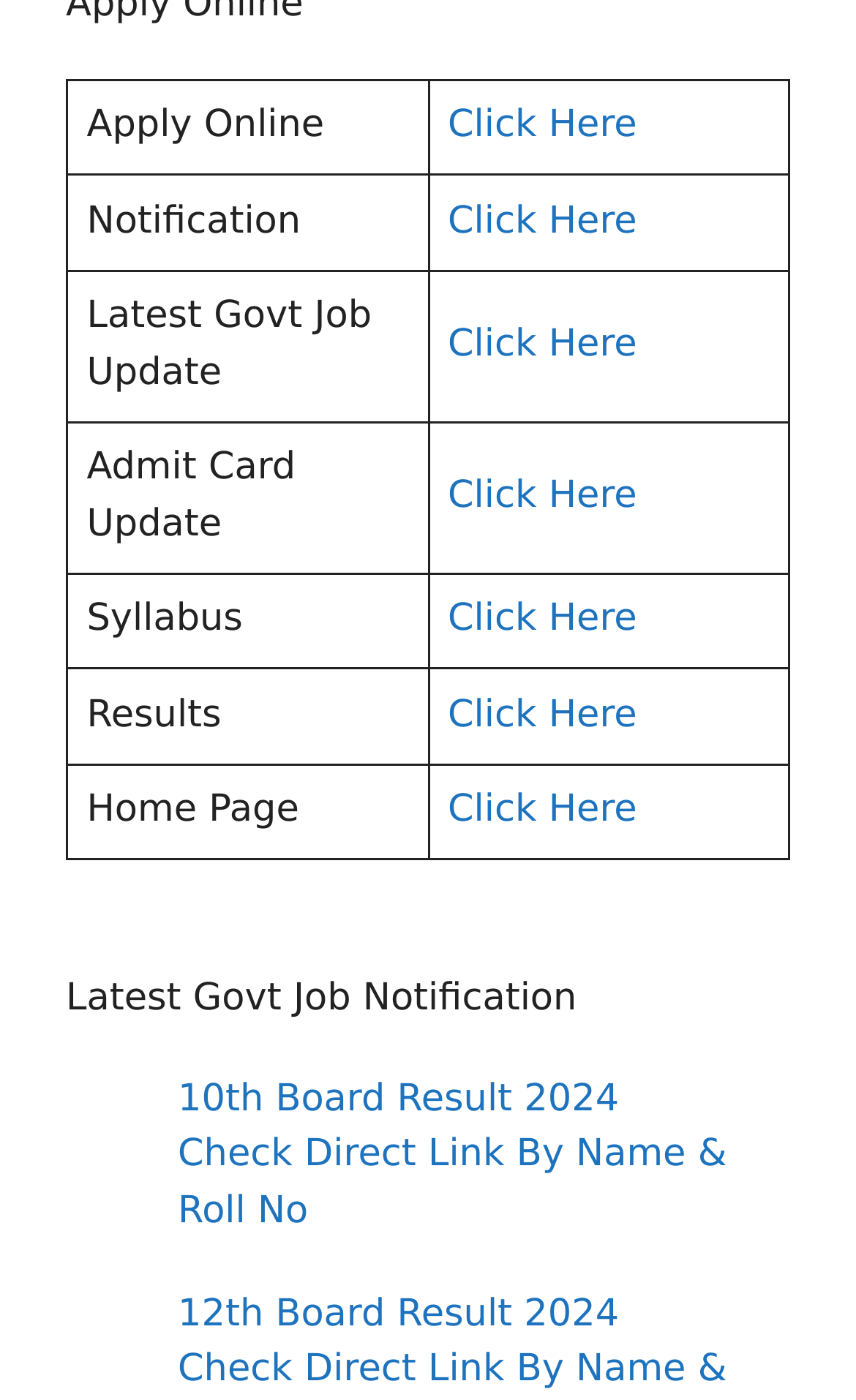Provide a one-word or one-phrase answer to the question:
How many links are on the webpage?

8